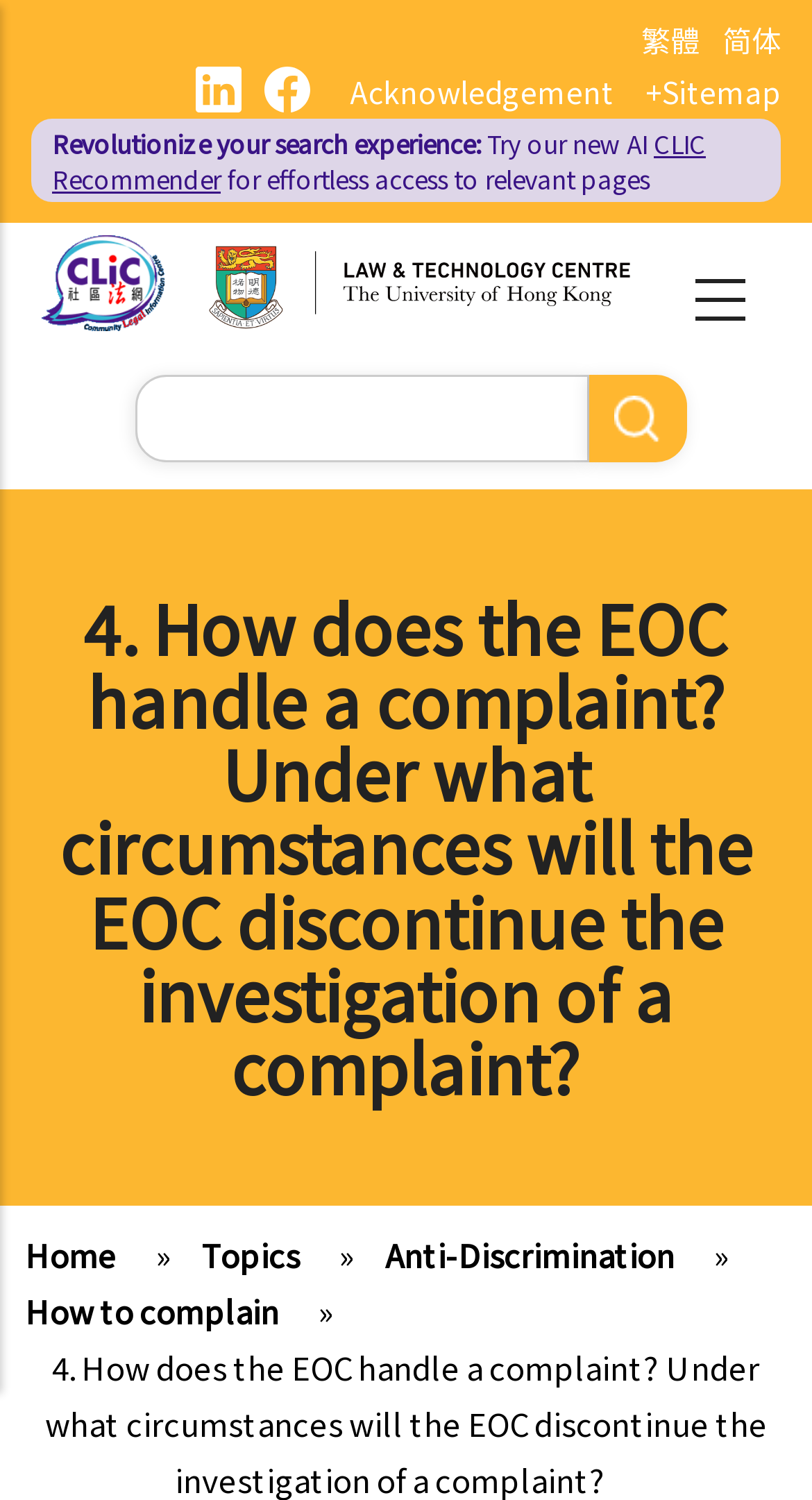Produce an extensive caption that describes everything on the webpage.

This webpage is about the Community Legal Information Centre (CLIC) and specifically focuses on how the Equal Opportunities Commission (EOC) handles complaints and under what circumstances they discontinue investigations. 

At the top-left corner, there is a "Skip to main content" link. Next to it, there are two language options, "繁體" and "简体", which are positioned at the top-right corner. 

Below these elements, there is a layout table with several links and images. On the left side, there are two links with accompanying images, followed by a link labeled "Acknowledgement" and another link "+Sitemap" on the right side. 

Further down, there is a promotional link encouraging users to try the new AI CLIC Recommender. Below this link, there is a logo image, accompanied by a link labeled "logo". Next to the logo, there is another image and link combination labeled "hku". 

A search bar is positioned in the middle of the page, consisting of a search box, a "Search" button, and a "Search" label. 

The main content of the page is headed by a title "4. How does the EOC handle a complaint? Under what circumstances will the EOC discontinue the investigation of a complaint?", which spans almost the entire width of the page. 

At the bottom of the page, there are several links, including "Home", "Topics", "Anti-Discrimination", and "How to complain", which are separated by "»" symbols.